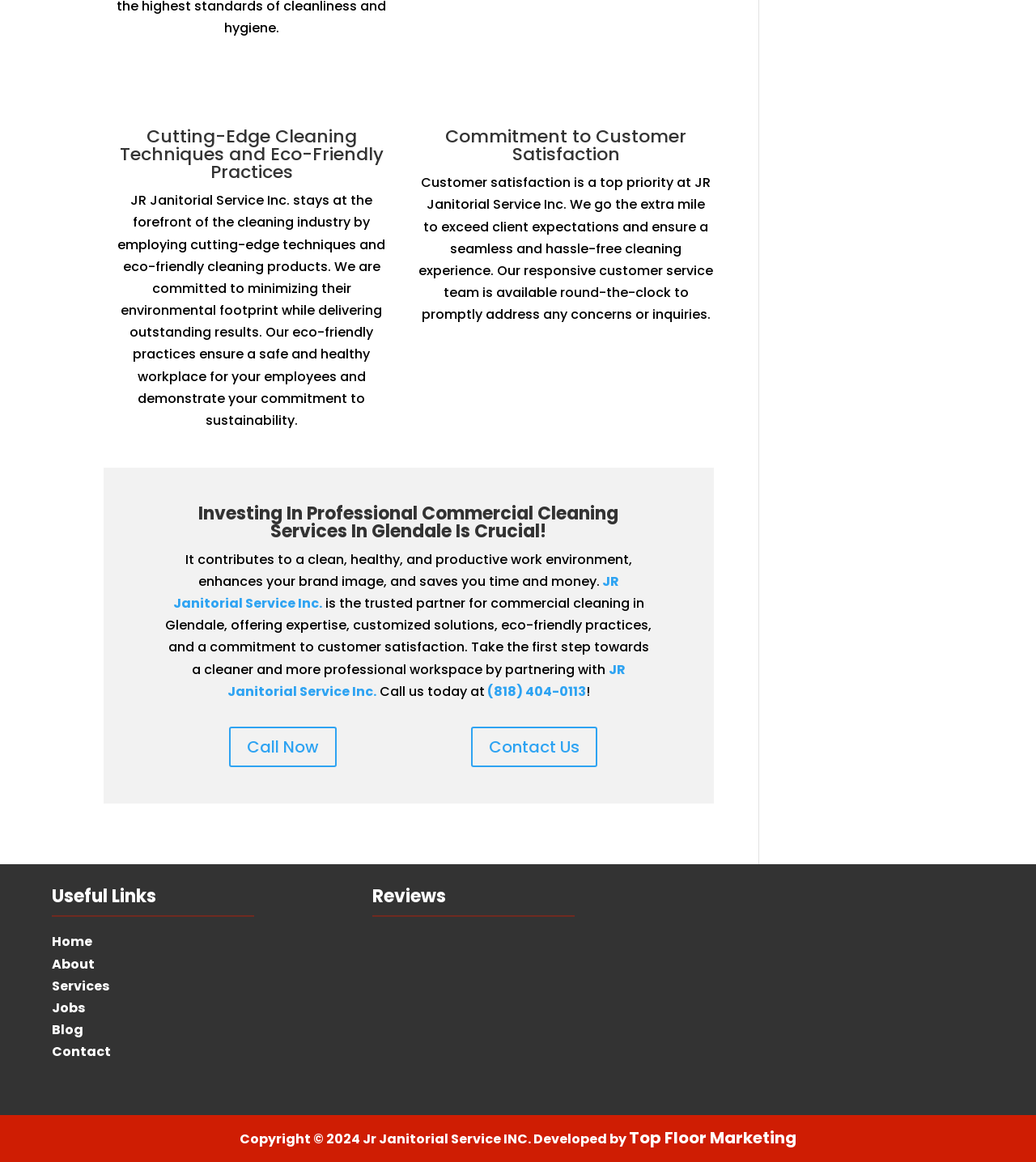What is the name of the company providing commercial cleaning services?
Please provide a single word or phrase as your answer based on the image.

JR Janitorial Service Inc.